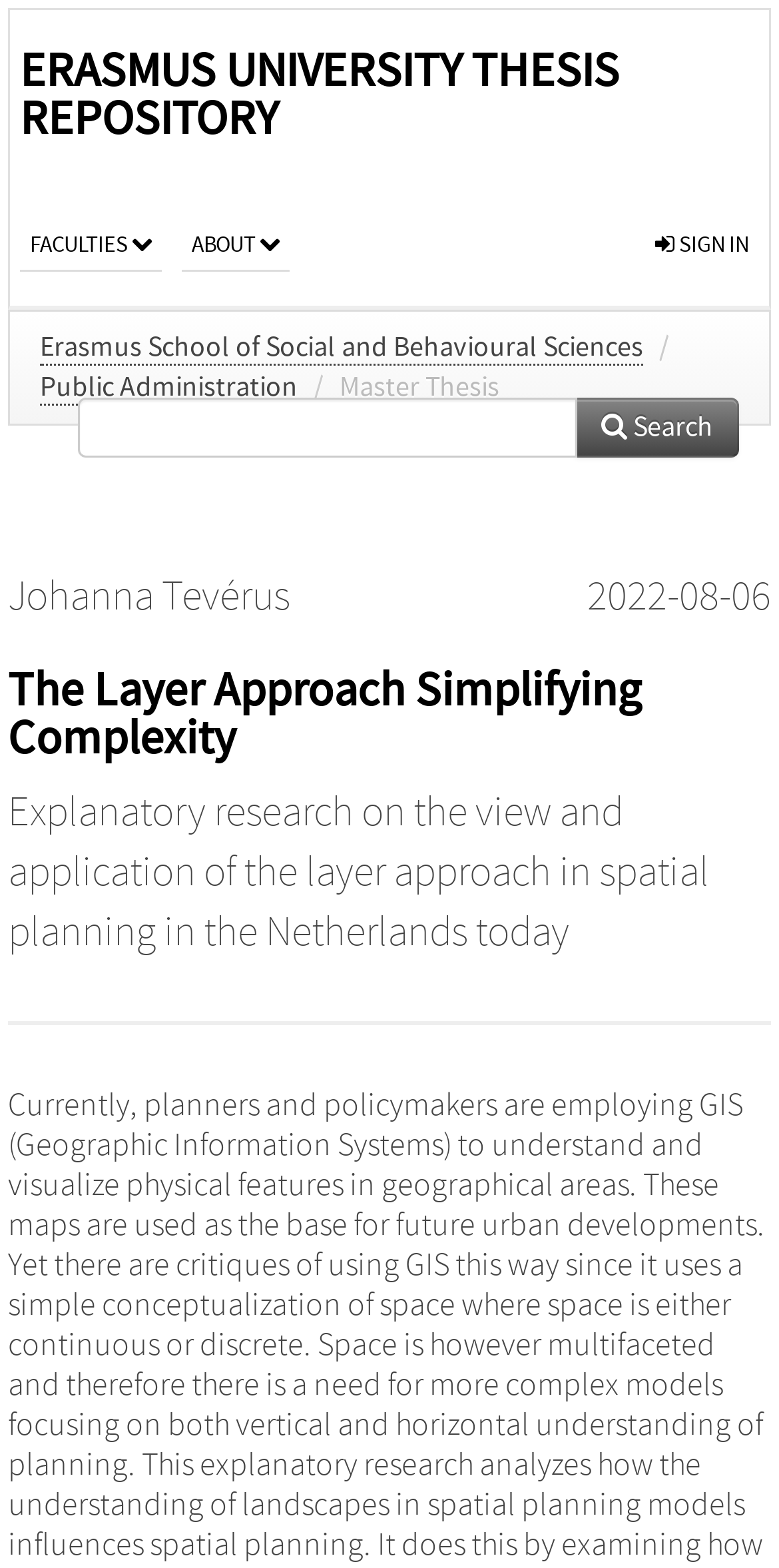Locate the UI element described by parent_node: Search name="query" and provide its bounding box coordinates. Use the format (top-left x, top-left y, bottom-right x, bottom-right y) with all values as floating point numbers between 0 and 1.

[0.1, 0.254, 0.741, 0.292]